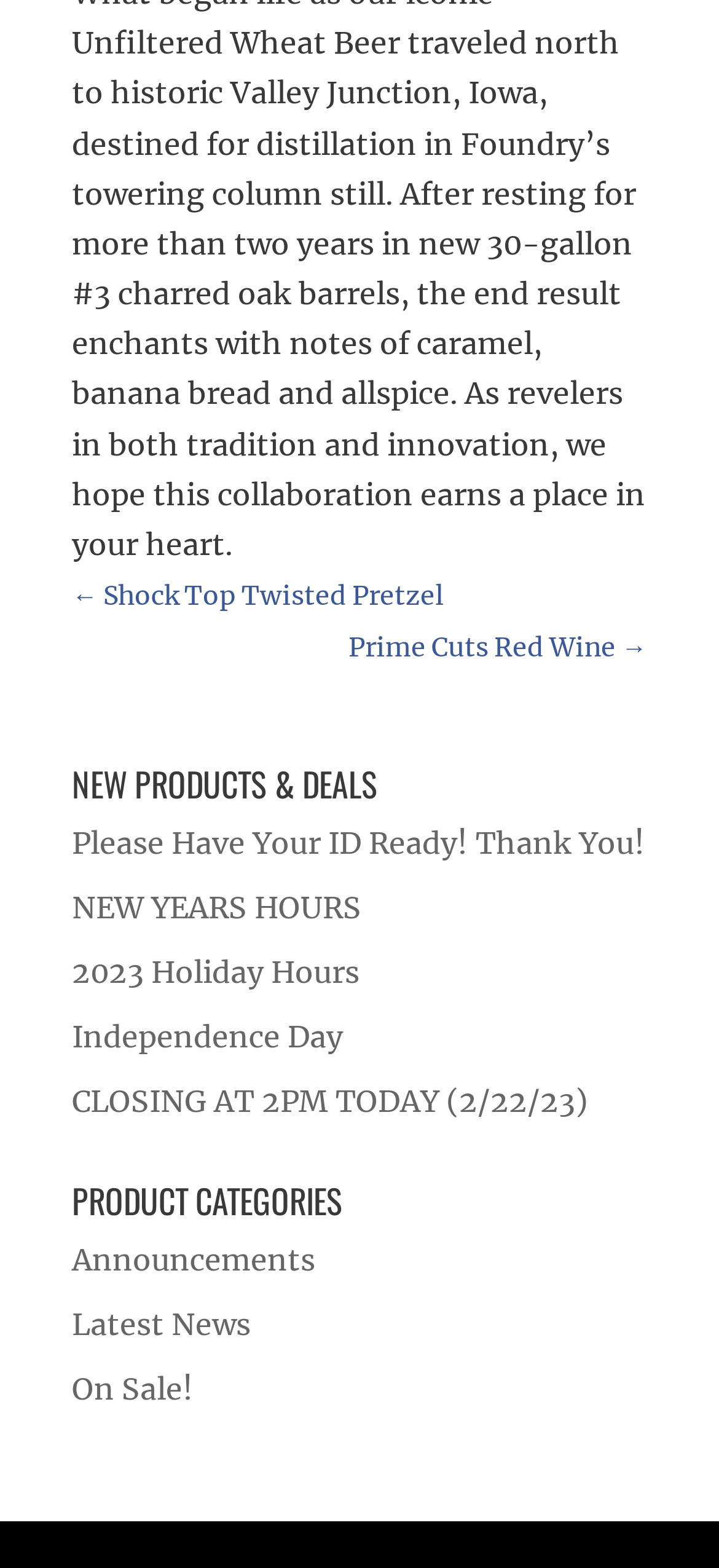Determine the bounding box coordinates for the region that must be clicked to execute the following instruction: "Go to Shock Top Twisted Pretzel".

[0.1, 0.37, 0.618, 0.391]